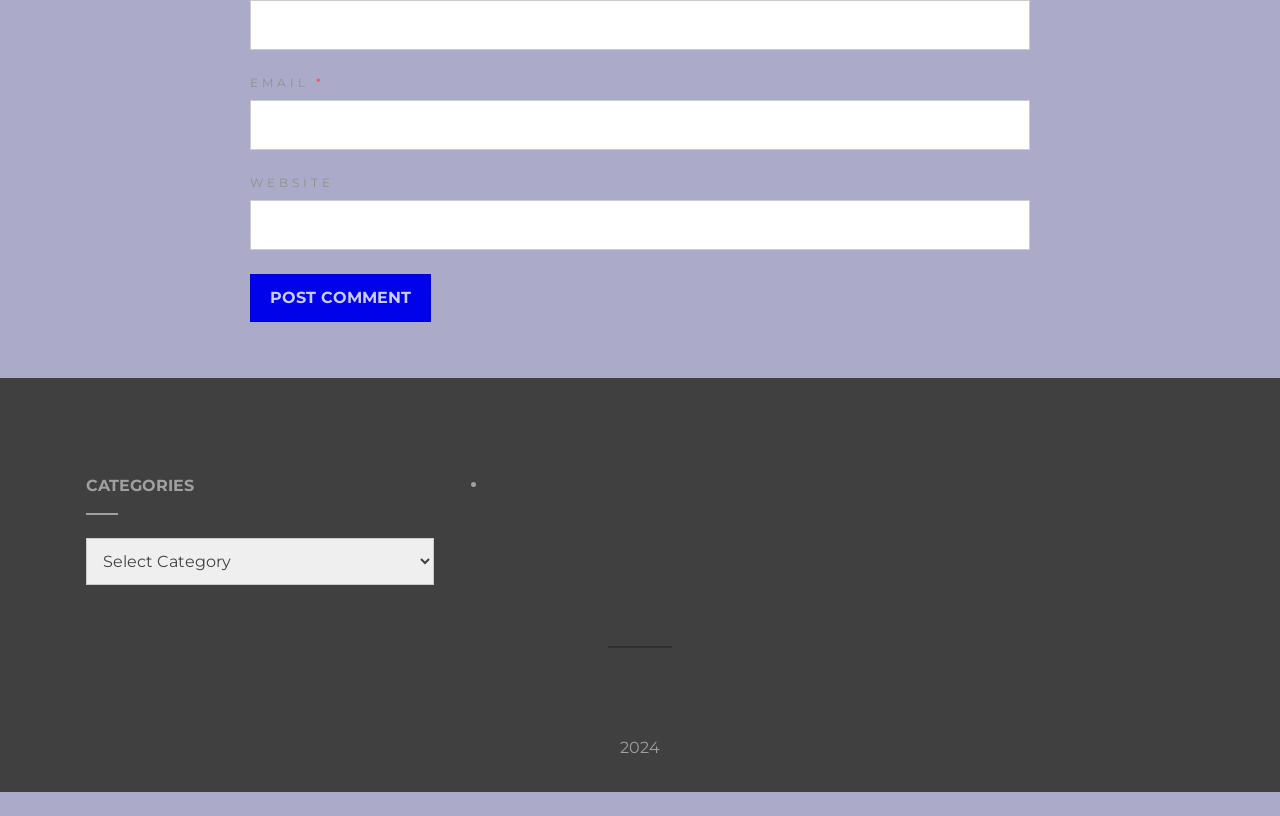Locate the coordinates of the bounding box for the clickable region that fulfills this instruction: "Select a category".

[0.067, 0.66, 0.339, 0.717]